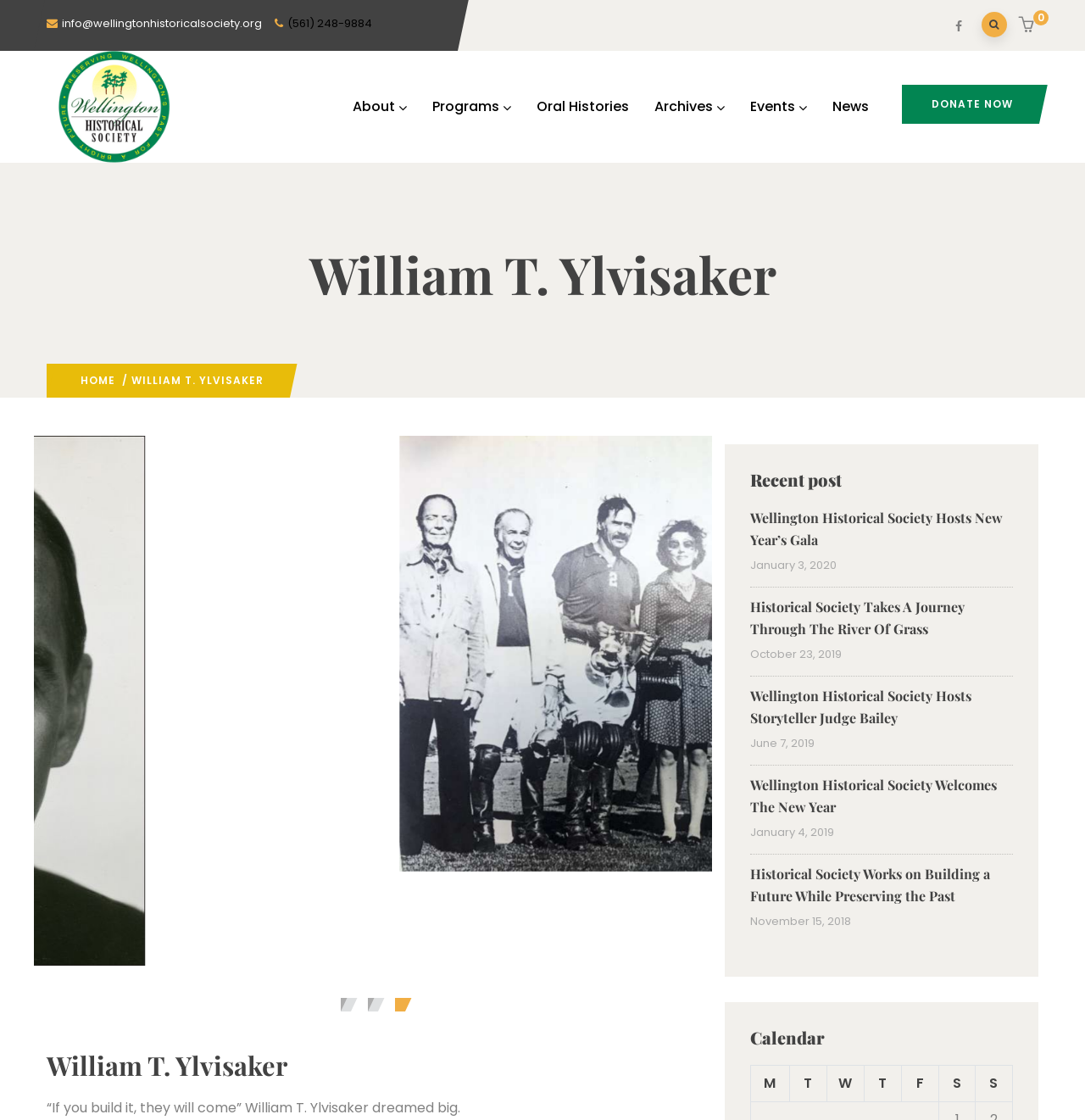Identify and generate the primary title of the webpage.

William T. Ylvisaker